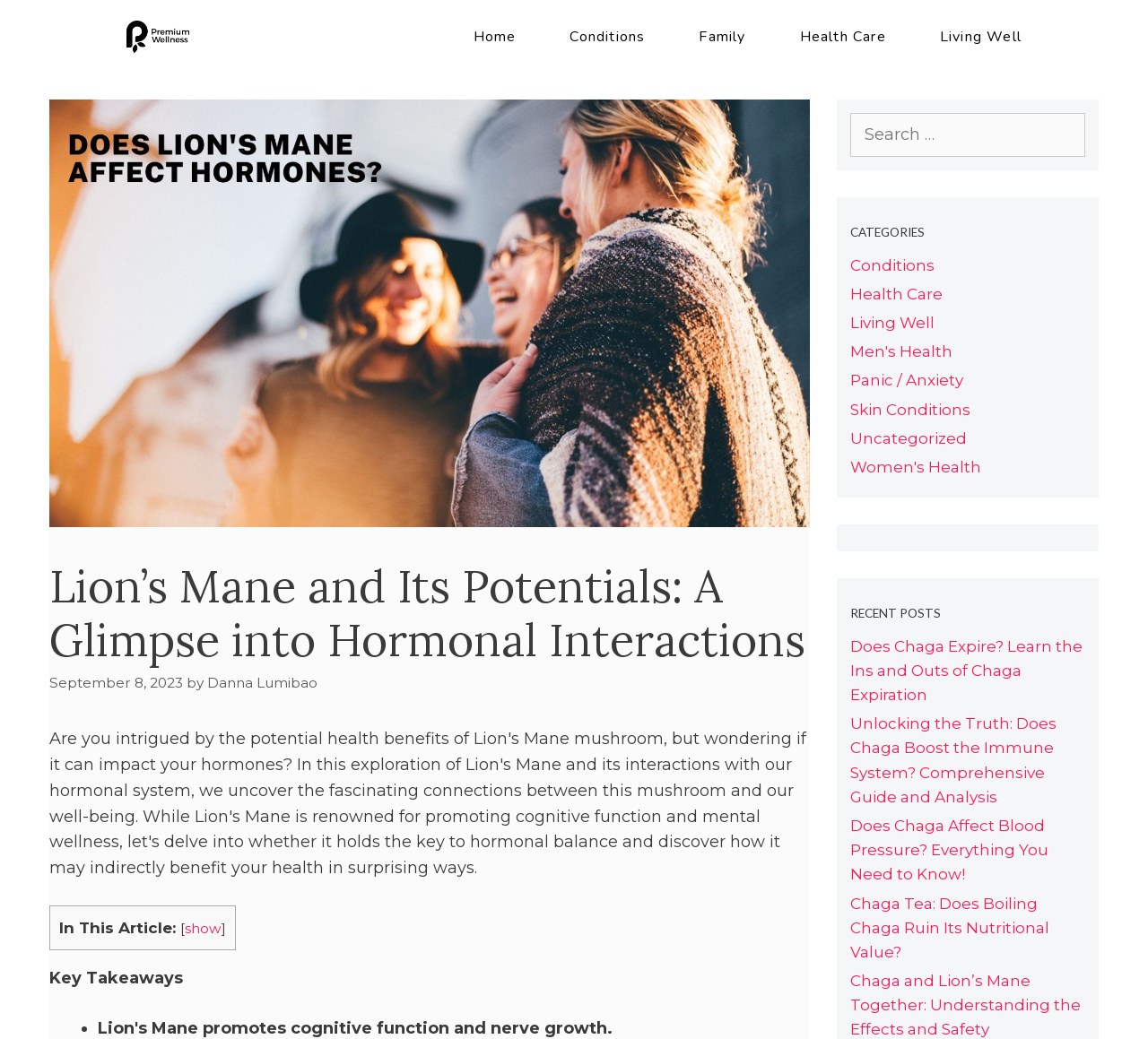Please identify the coordinates of the bounding box for the clickable region that will accomplish this instruction: "Read the article by Danna Lumibao".

[0.18, 0.649, 0.277, 0.666]